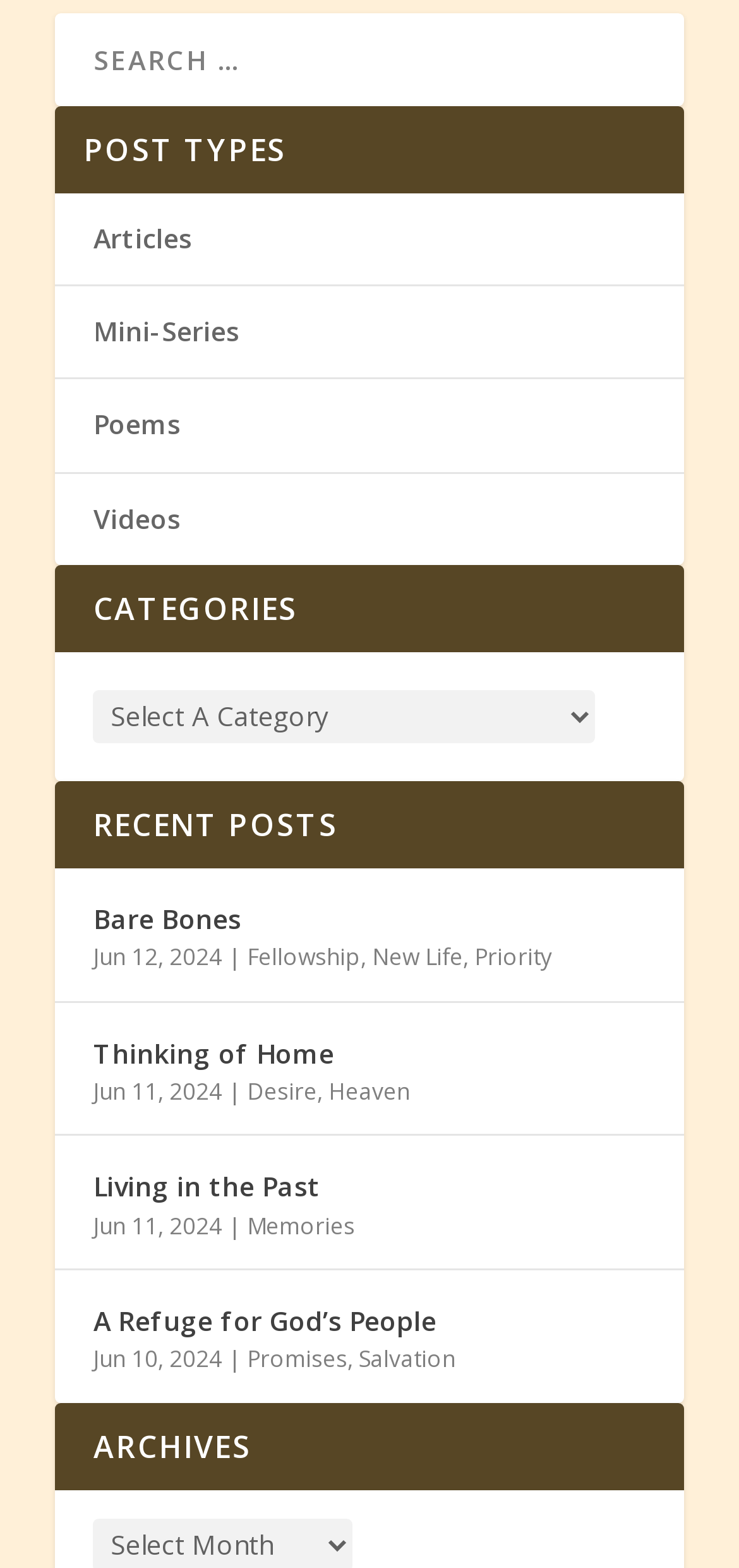Identify the bounding box for the UI element described as: "New Life". Ensure the coordinates are four float numbers between 0 and 1, formatted as [left, top, right, bottom].

[0.503, 0.6, 0.626, 0.62]